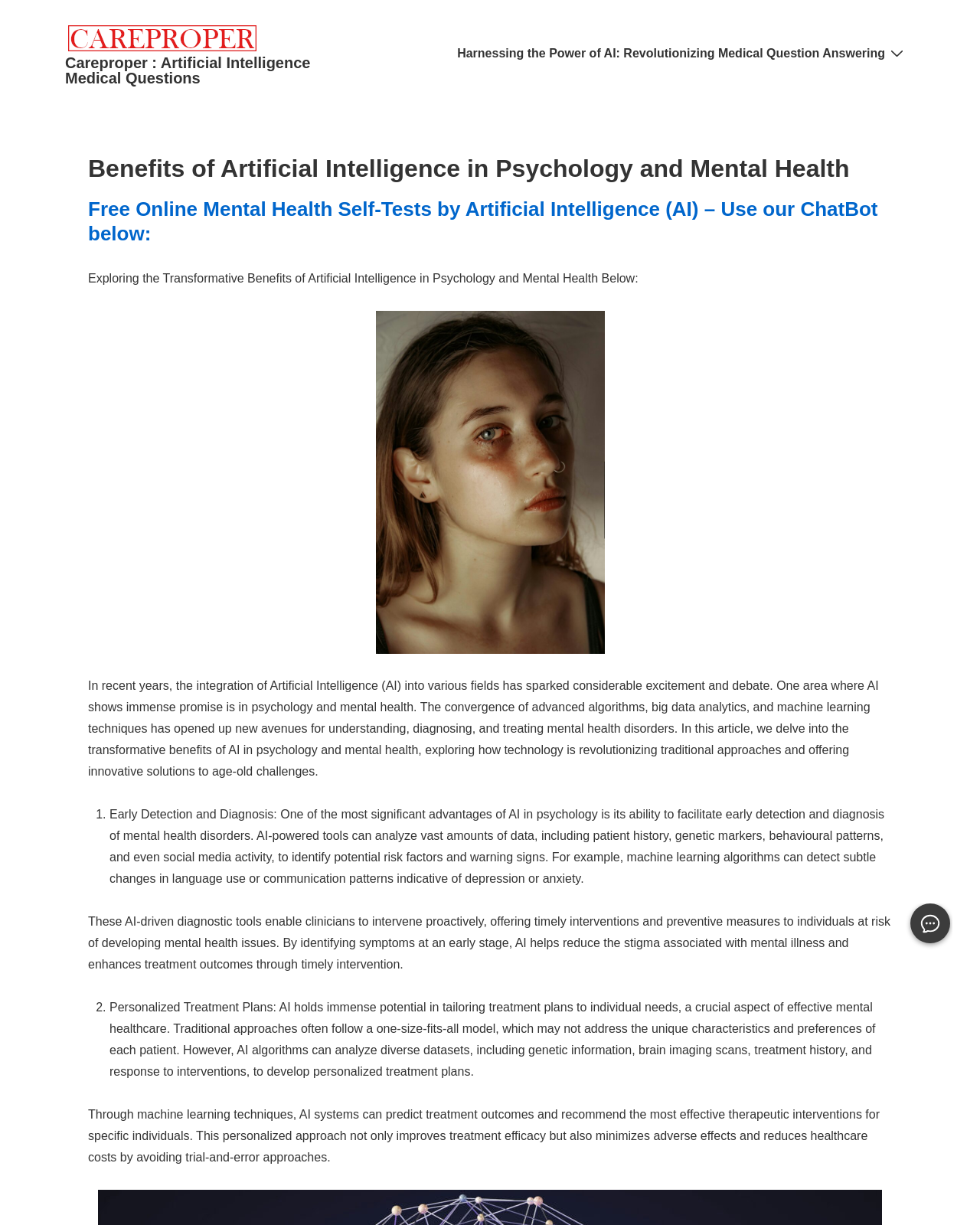What is the purpose of the chatbot on this webpage?
Please respond to the question thoroughly and include all relevant details.

The chatbot is located at the bottom of the webpage, and based on the surrounding text, it appears to be a tool for users to take free online mental health self-tests using artificial intelligence.